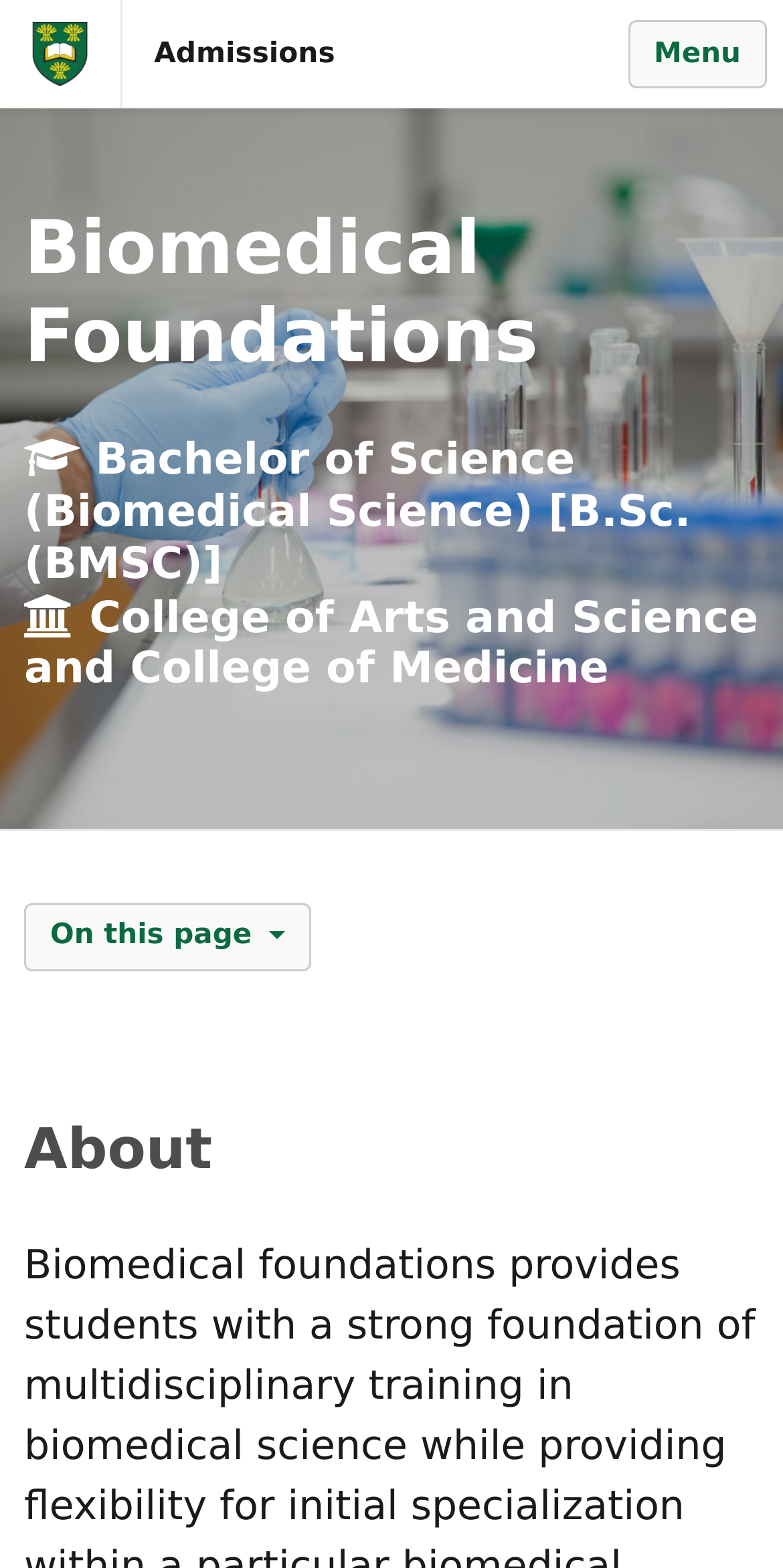Give a one-word or one-phrase response to the question:
What is the name of the college offering the degree?

College of Arts and Science and College of Medicine